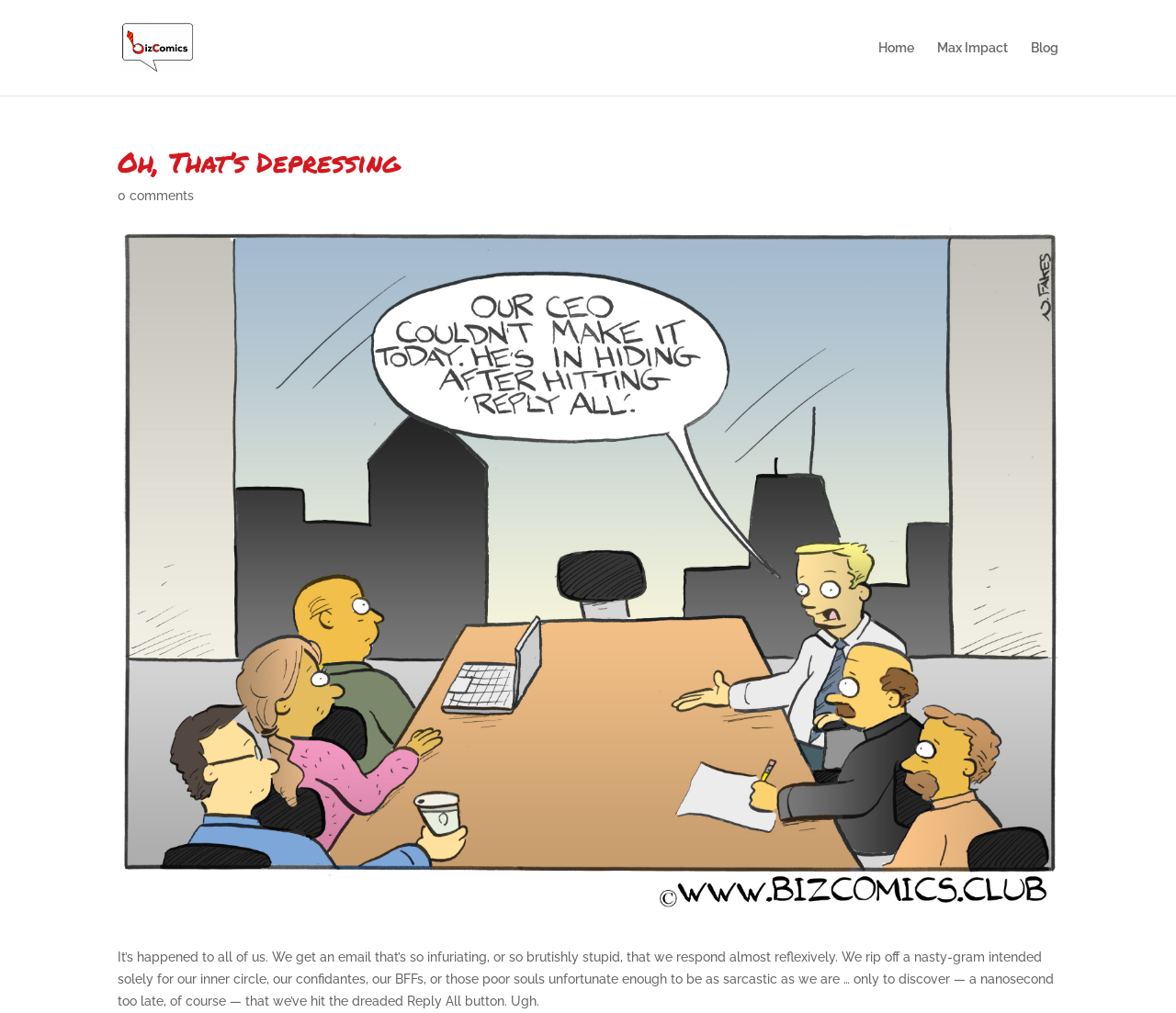What is the main heading of this webpage? Please extract and provide it.

Oh, That’s Depressing